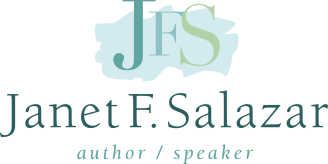What does the color palette suggest?
Please ensure your answer to the question is detailed and covers all necessary aspects.

The calming color palette of the logo suggests a thoughtful and inviting approach, which is fitting for an author and speaker who aims to communicate and lead in their field.